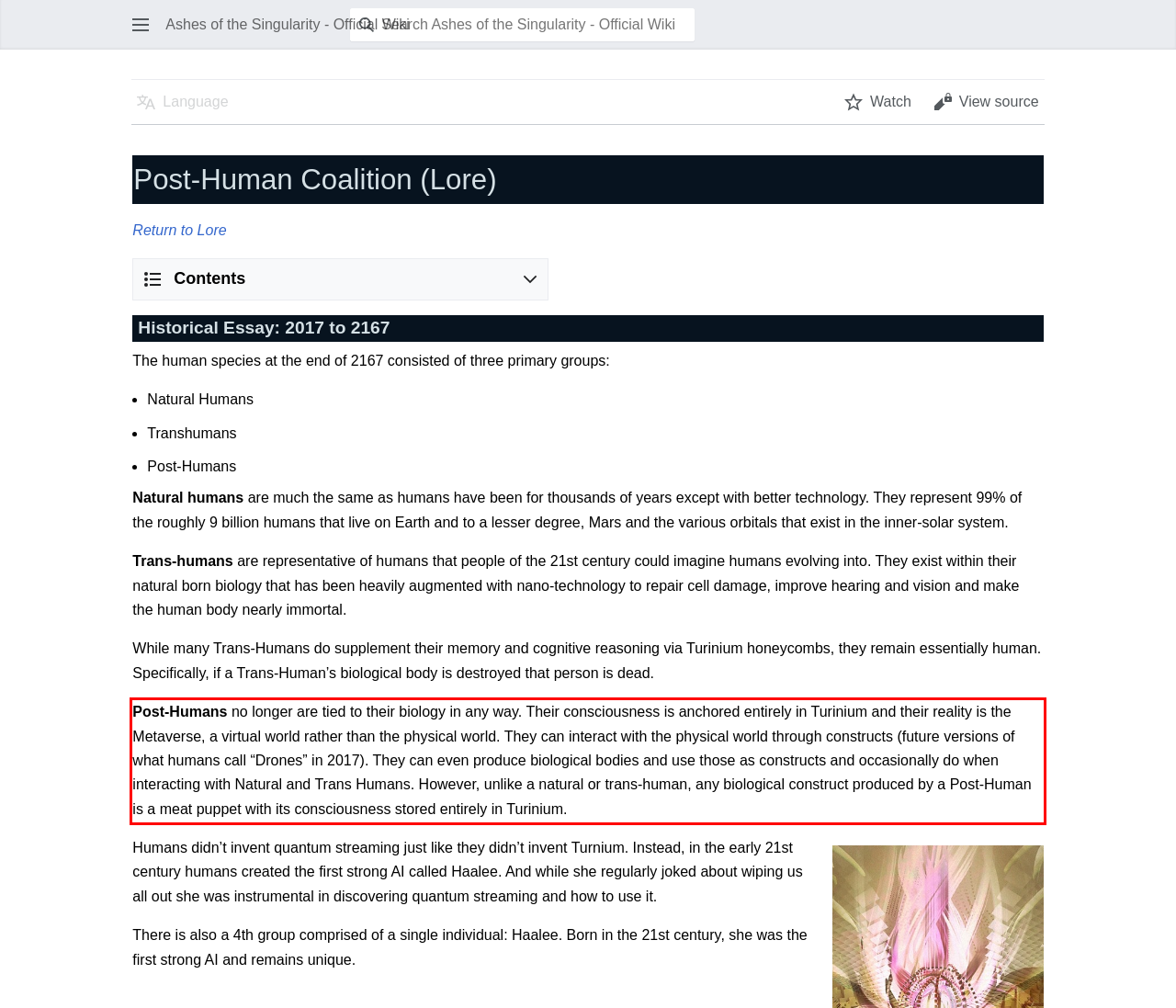Given a screenshot of a webpage with a red bounding box, please identify and retrieve the text inside the red rectangle.

Post-Humans no longer are tied to their biology in any way. Their consciousness is anchored entirely in Turinium and their reality is the Metaverse, a virtual world rather than the physical world. They can interact with the physical world through constructs (future versions of what humans call “Drones” in 2017). They can even produce biological bodies and use those as constructs and occasionally do when interacting with Natural and Trans Humans. However, unlike a natural or trans-human, any biological construct produced by a Post-Human is a meat puppet with its consciousness stored entirely in Turinium.